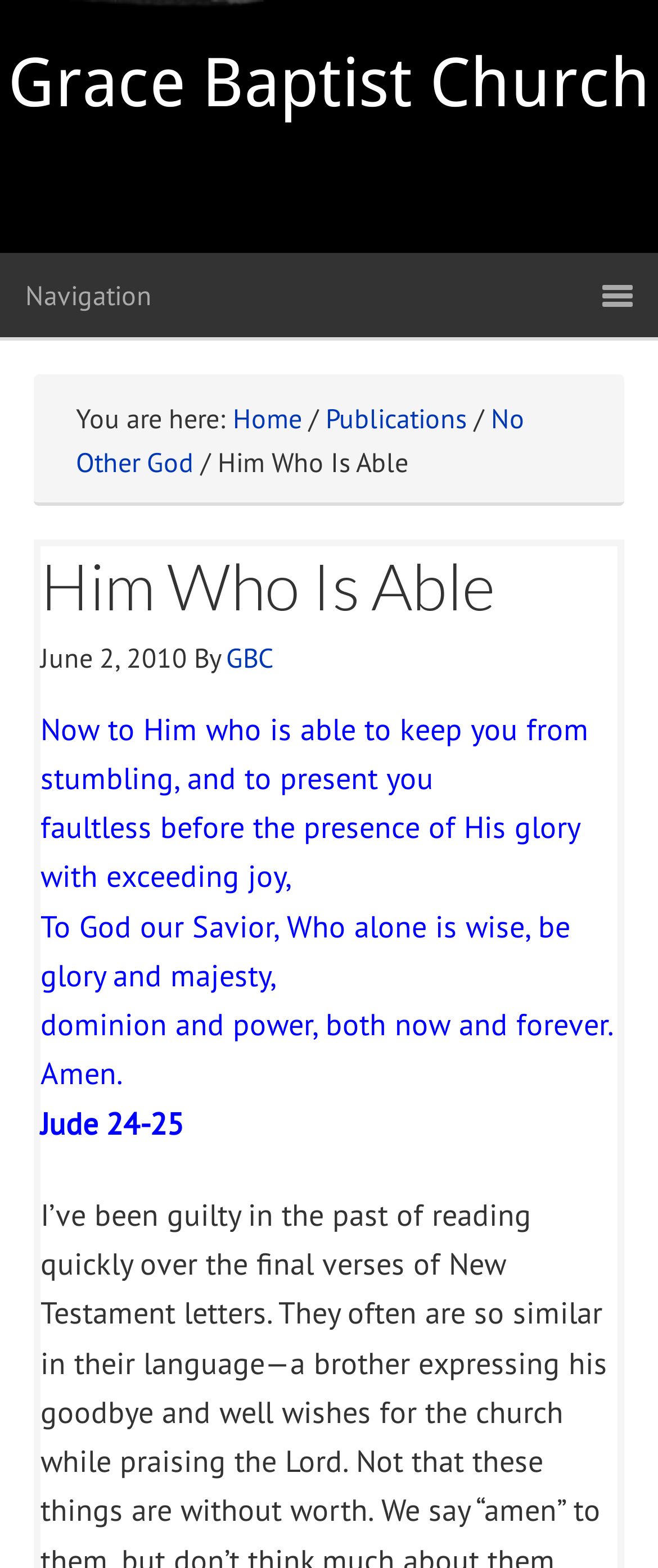Respond concisely with one word or phrase to the following query:
Who is the author of the current article?

GBC